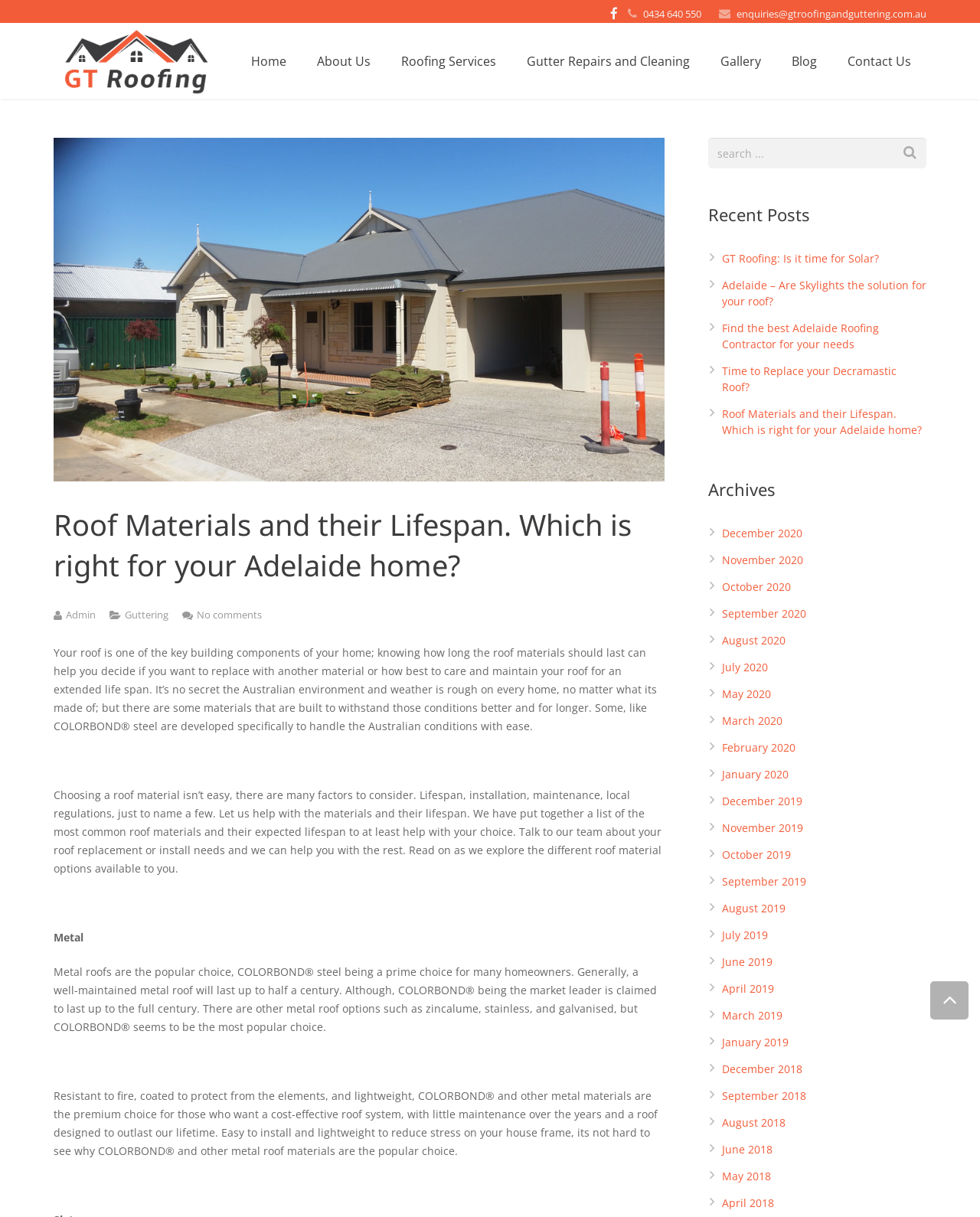Can you find the bounding box coordinates for the UI element given this description: "Gallery"? Provide the coordinates as four float numbers between 0 and 1: [left, top, right, bottom].

[0.72, 0.035, 0.792, 0.066]